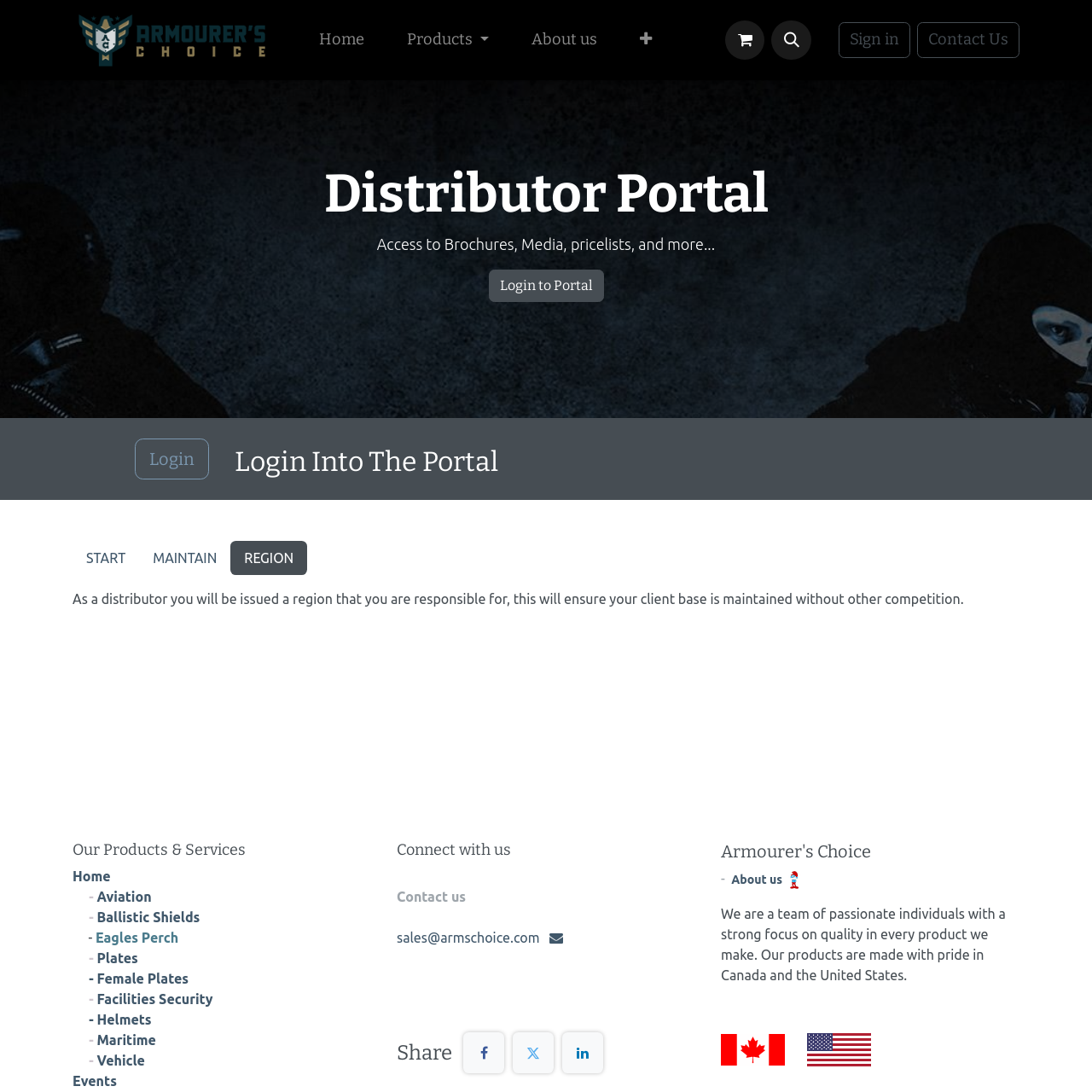Locate the bounding box coordinates of the item that should be clicked to fulfill the instruction: "Click the logo of Armourer's Choice".

[0.066, 0.008, 0.254, 0.066]